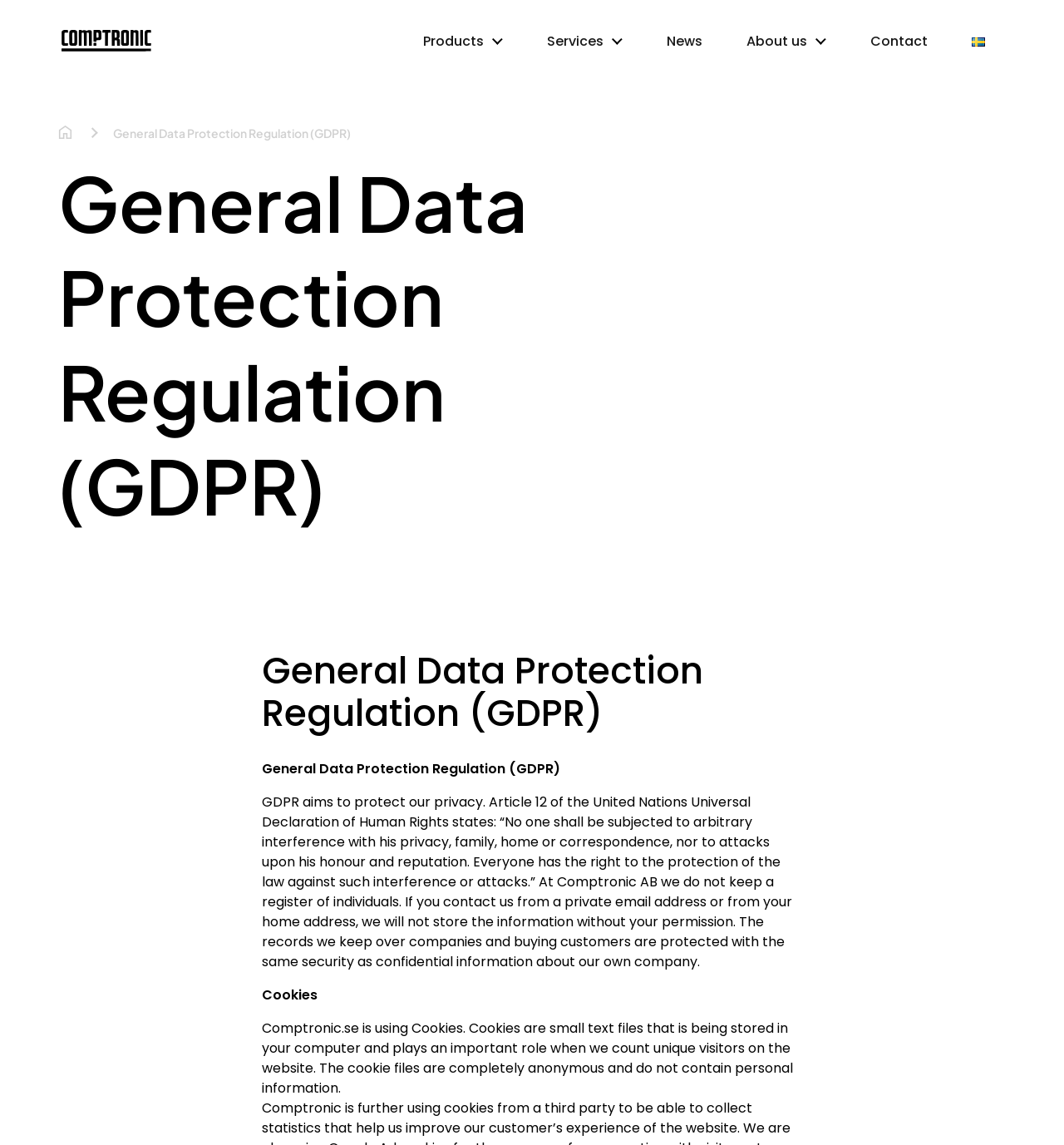Answer the following query concisely with a single word or phrase:
What type of information does Comptronic AB store?

Company records